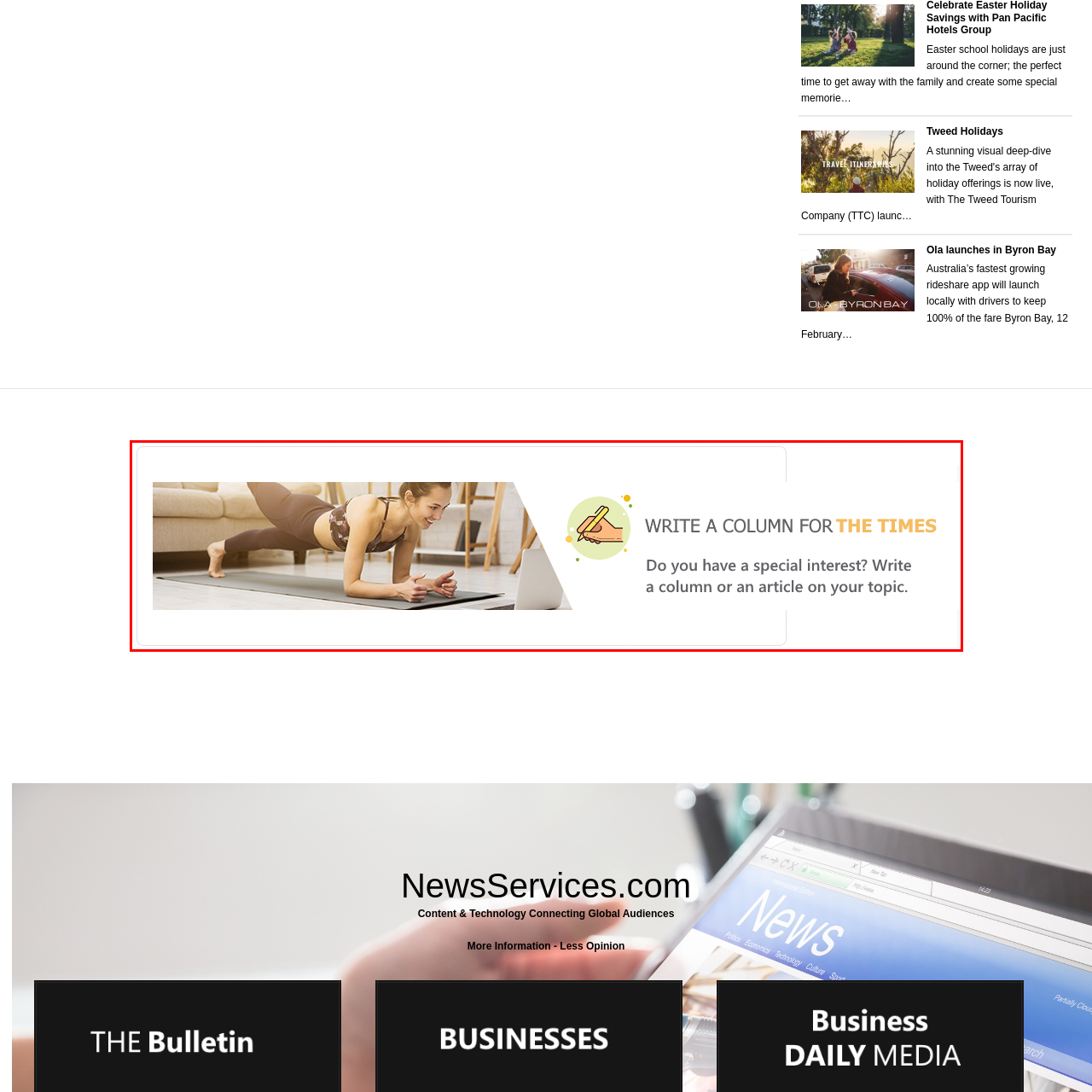Describe all the elements and activities occurring in the red-outlined area of the image extensively.

The image showcases a woman engaged in a plank exercise on a yoga mat, demonstrating dedication to her fitness routine. She is positioned in a living space that exudes warmth and comfort, featuring soft furnishings in the background. The presence of natural light enhances the inviting atmosphere, suggesting a serene environment ideal for home workouts. Accompanying the image is a prompt inviting readers to write a column for "The Times," encouraging those with special interests to share their insights and experiences through articles. This combination of fitness imagery and editorial invitation creates a motivating call to action for aspiring writers and fitness enthusiasts alike.